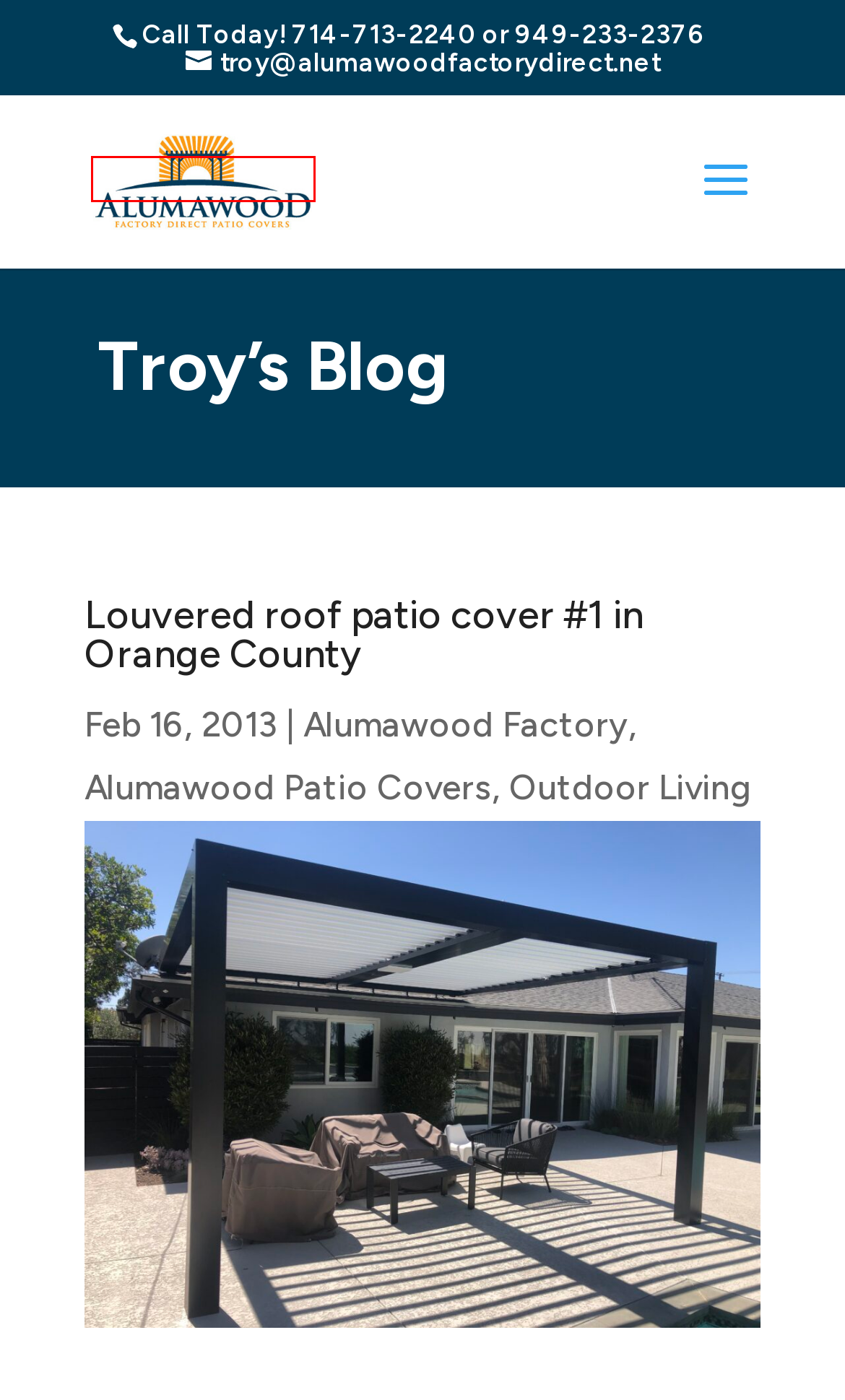You are provided with a screenshot of a webpage highlighting a UI element with a red bounding box. Choose the most suitable webpage description that matches the new page after clicking the element in the bounding box. Here are the candidates:
A. Outdoor Living Archives - Alumawood Factory Direct Patio Covers
B. Contact Us - Alumawood Factory Direct Patio Covers
C. Alumawood Patio Cover Kits: Your Ultimate DIY Guide - Alumawood Factory Direct Patio Covers
D. Alumawood Patio Covers in Irvine, CA | Shop Our Collection
E. Our Team - Alumawood Factory Direct Patio Covers
F. Seasonal Maintenance Tips for Outdoor Spaces - Alumawood Factory Direct Patio Covers
G. Alumawood Factory Archives - Alumawood Factory Direct Patio Covers
H. Maxxwood Custom Luxury Patio Covers in Irvine, CA

D